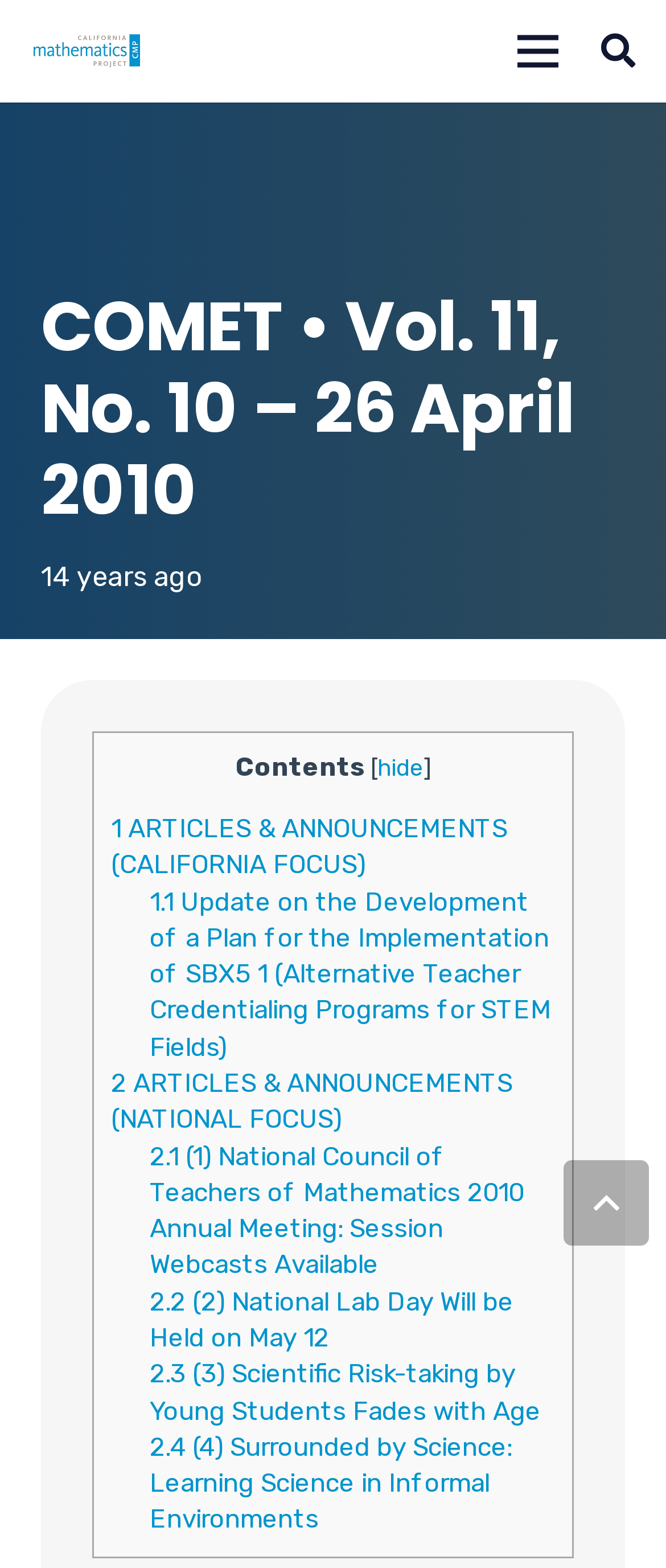Using the information shown in the image, answer the question with as much detail as possible: What is the date of the COMET publication?

I found the date by looking at the time element which says '26 April 2010 at 15:28:07 America/Los_Angeles' and extracting the date part.